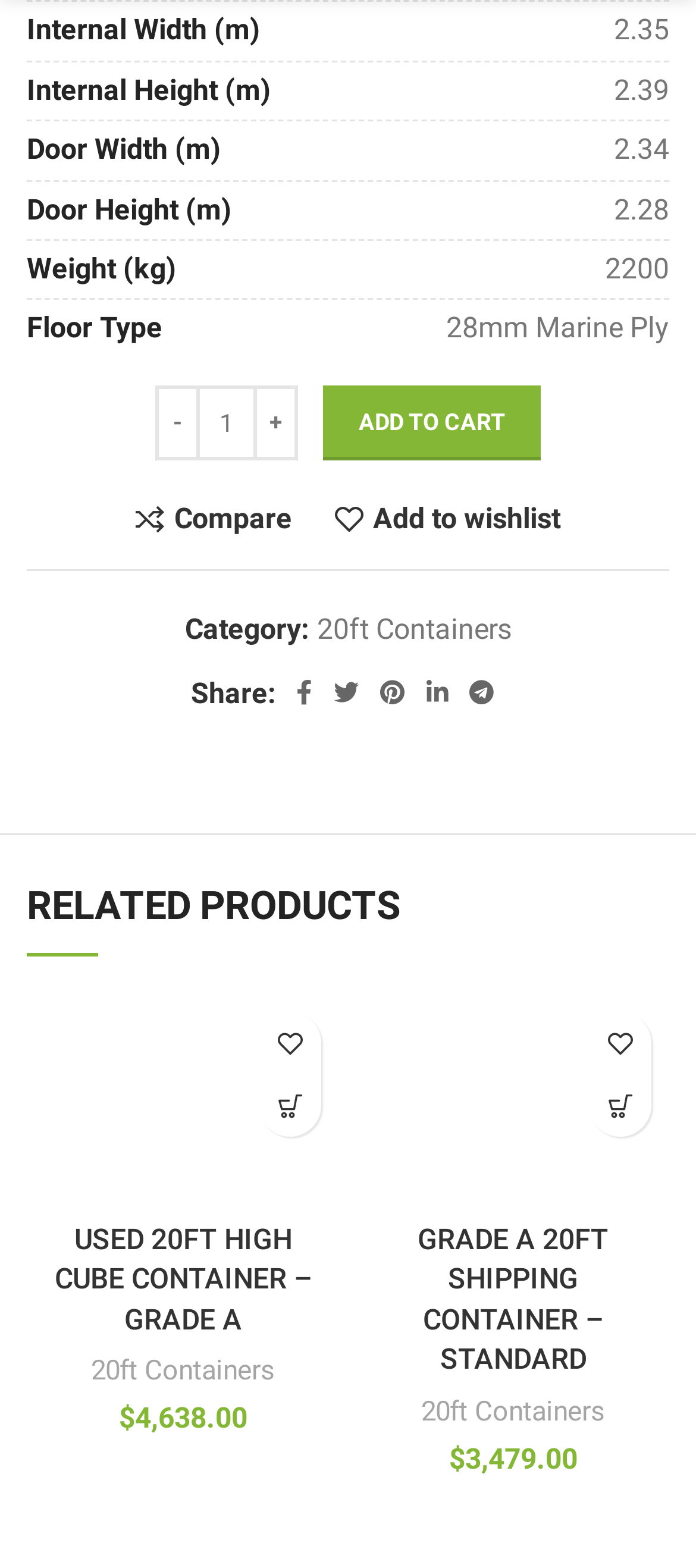Find the bounding box coordinates of the element to click in order to complete this instruction: "Share on Facebook". The bounding box coordinates must be four float numbers between 0 and 1, denoted as [left, top, right, bottom].

[0.41, 0.427, 0.464, 0.457]